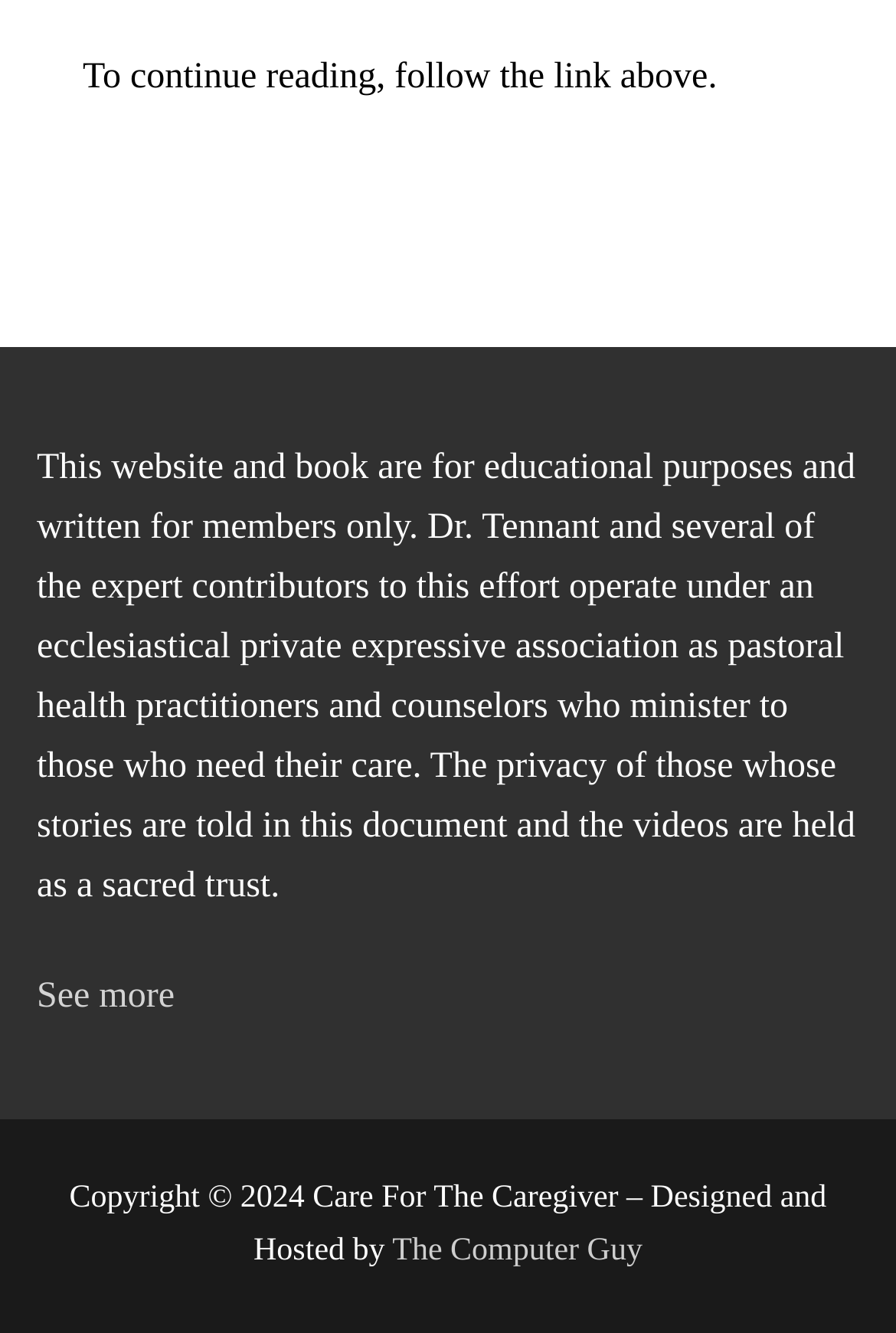Based on the element description, predict the bounding box coordinates (top-left x, top-left y, bottom-right x, bottom-right y) for the UI element in the screenshot: See more

[0.041, 0.733, 0.195, 0.762]